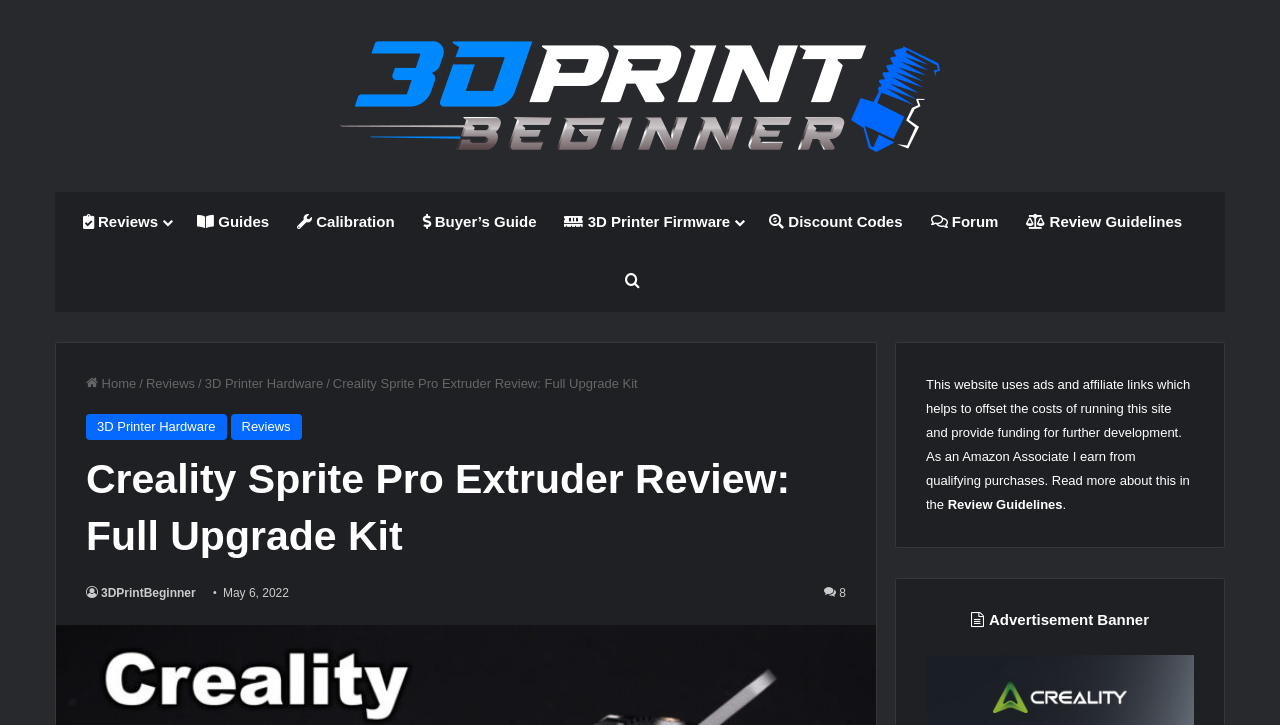Please locate the bounding box coordinates of the element's region that needs to be clicked to follow the instruction: "go to 3D Print Beginner homepage". The bounding box coordinates should be provided as four float numbers between 0 and 1, i.e., [left, top, right, bottom].

[0.266, 0.055, 0.734, 0.21]